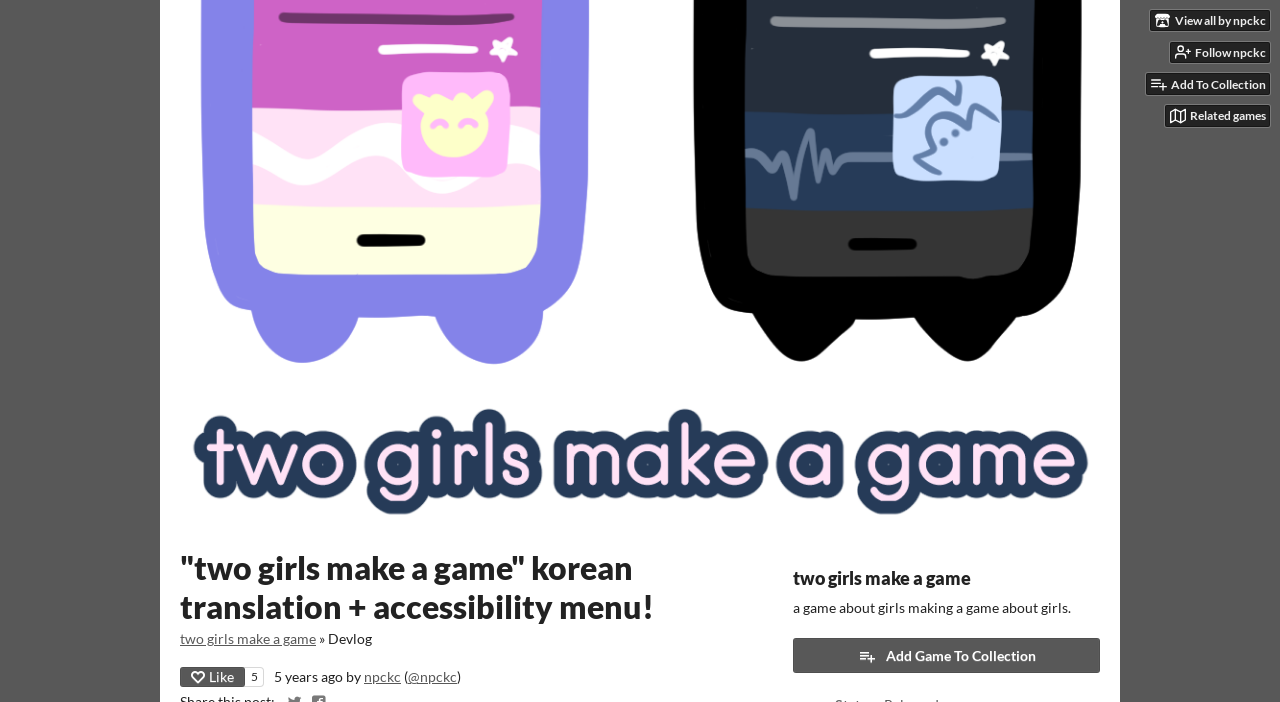Locate the UI element described as follows: "Add Game To Collection". Return the bounding box coordinates as four float numbers between 0 and 1 in the order [left, top, right, bottom].

[0.62, 0.909, 0.859, 0.959]